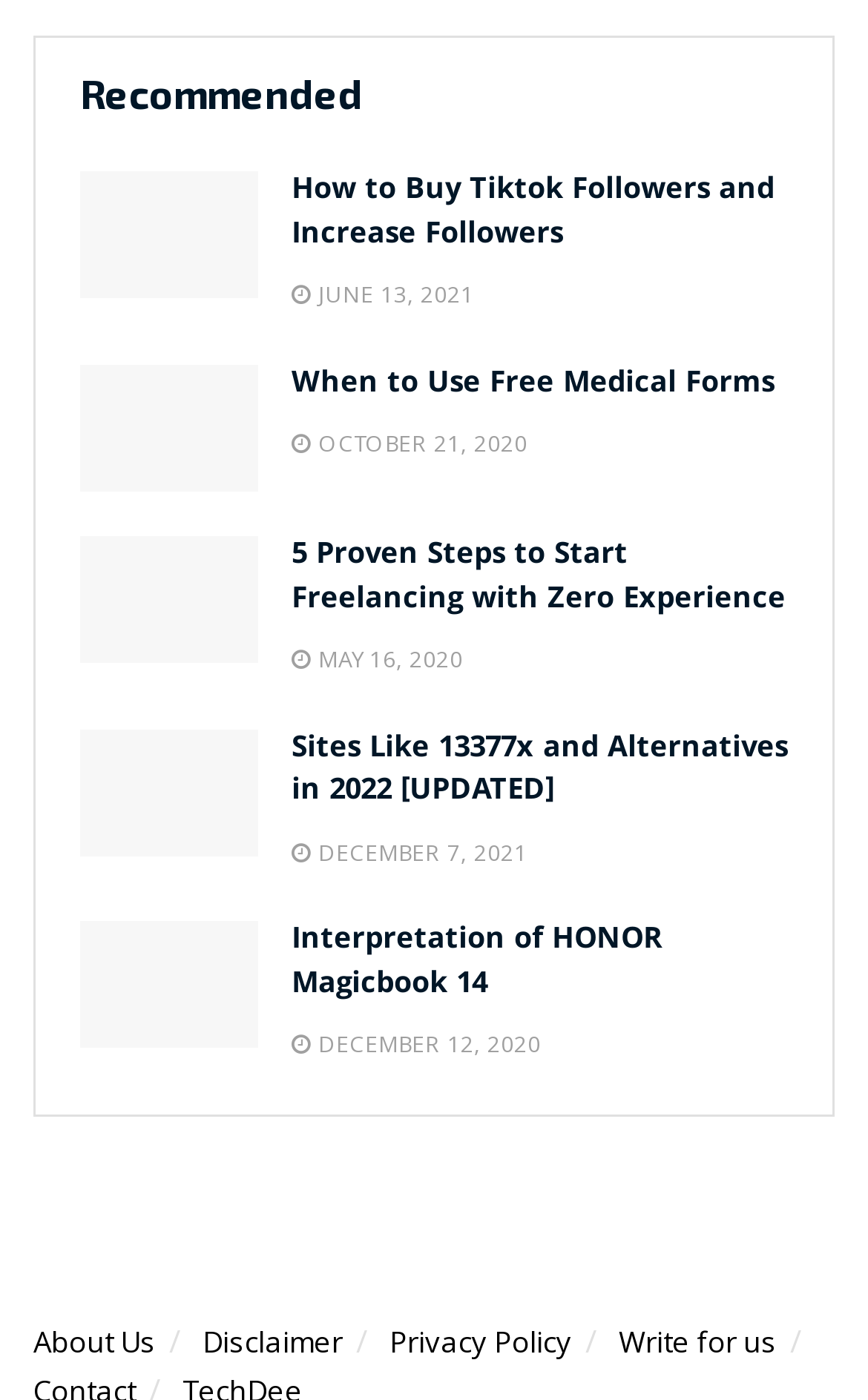What is the title of the first article?
Refer to the image and respond with a one-word or short-phrase answer.

How to Buy Tiktok Followers and Increase Followers